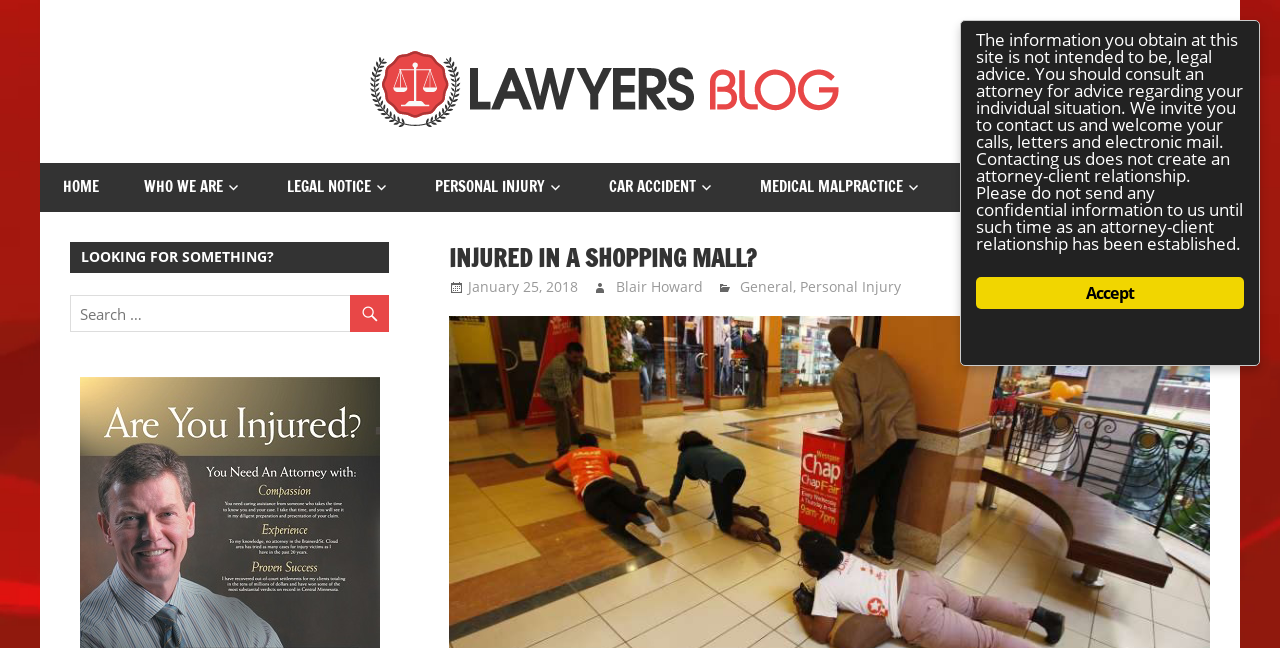Determine the bounding box coordinates of the clickable element to achieve the following action: 'view lawyers blog'. Provide the coordinates as four float values between 0 and 1, formatted as [left, top, right, bottom].

[0.055, 0.051, 0.667, 0.082]